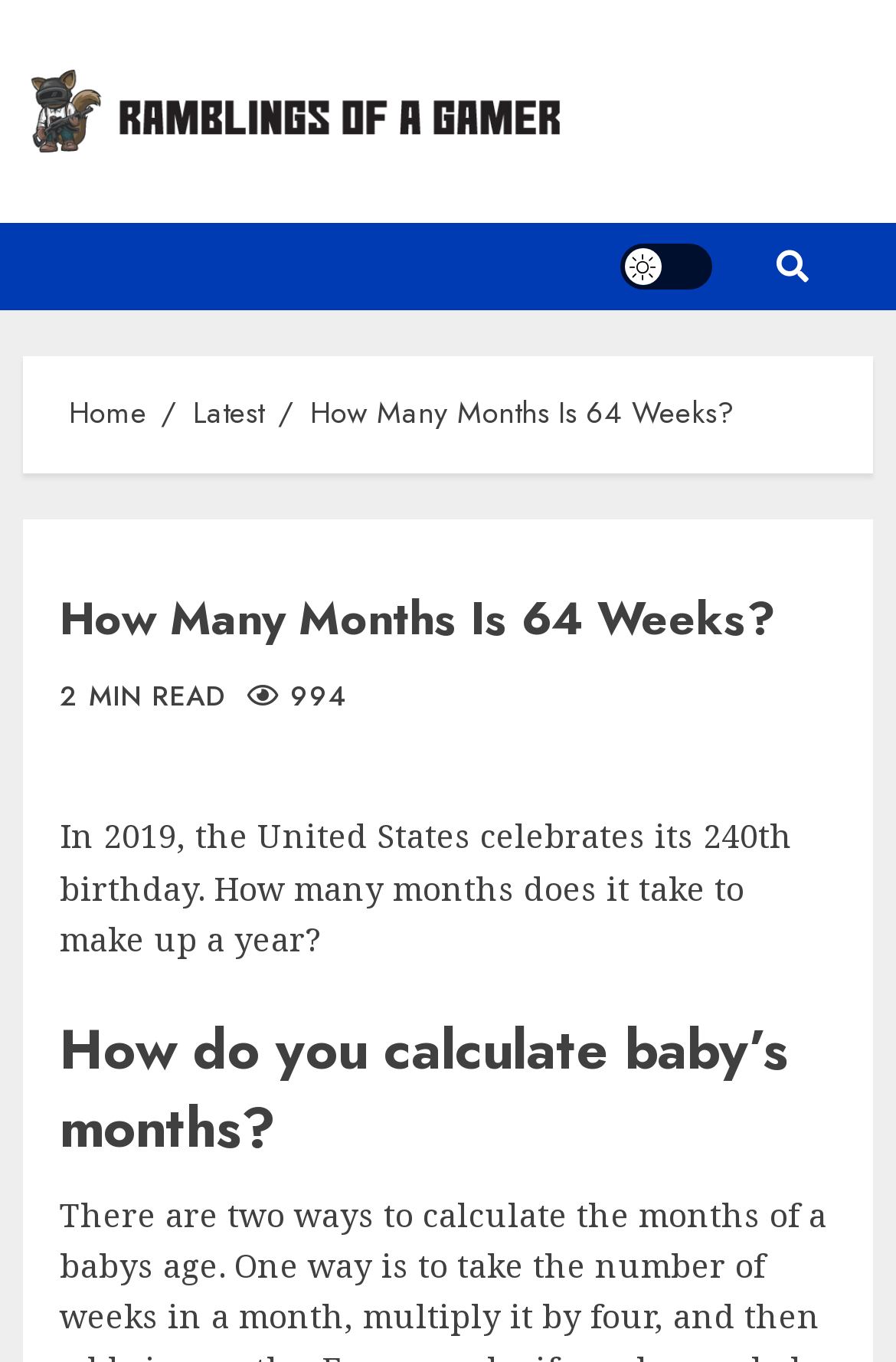What is the topic of the subheading?
Look at the screenshot and respond with a single word or phrase.

How do you calculate baby’s months?